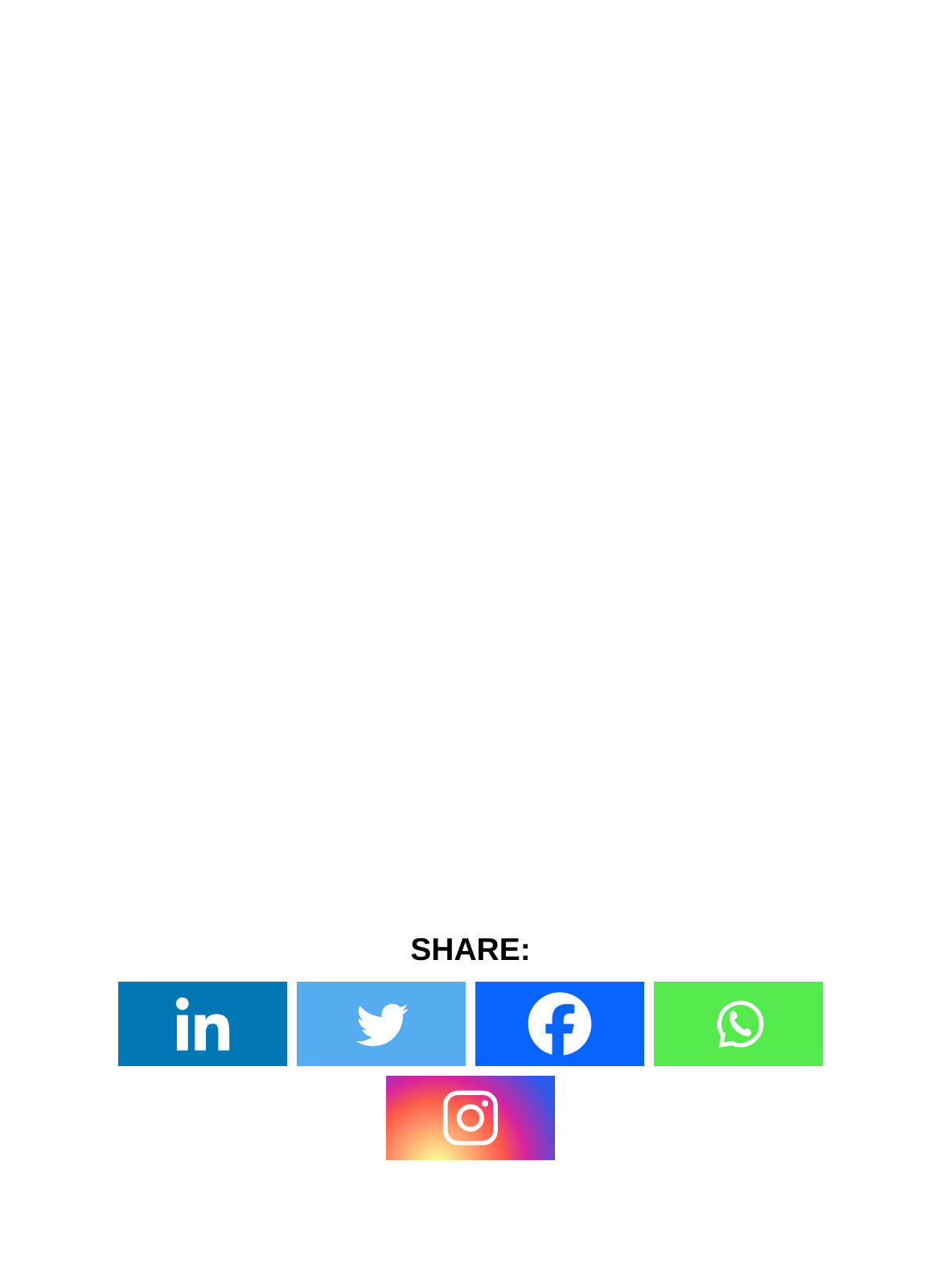Locate the bounding box coordinates of the UI element described by: "aria-label="Facebook" title="Facebook"". Provide the coordinates as four float numbers between 0 and 1, formatted as [left, top, right, bottom].

[0.505, 0.763, 0.685, 0.828]